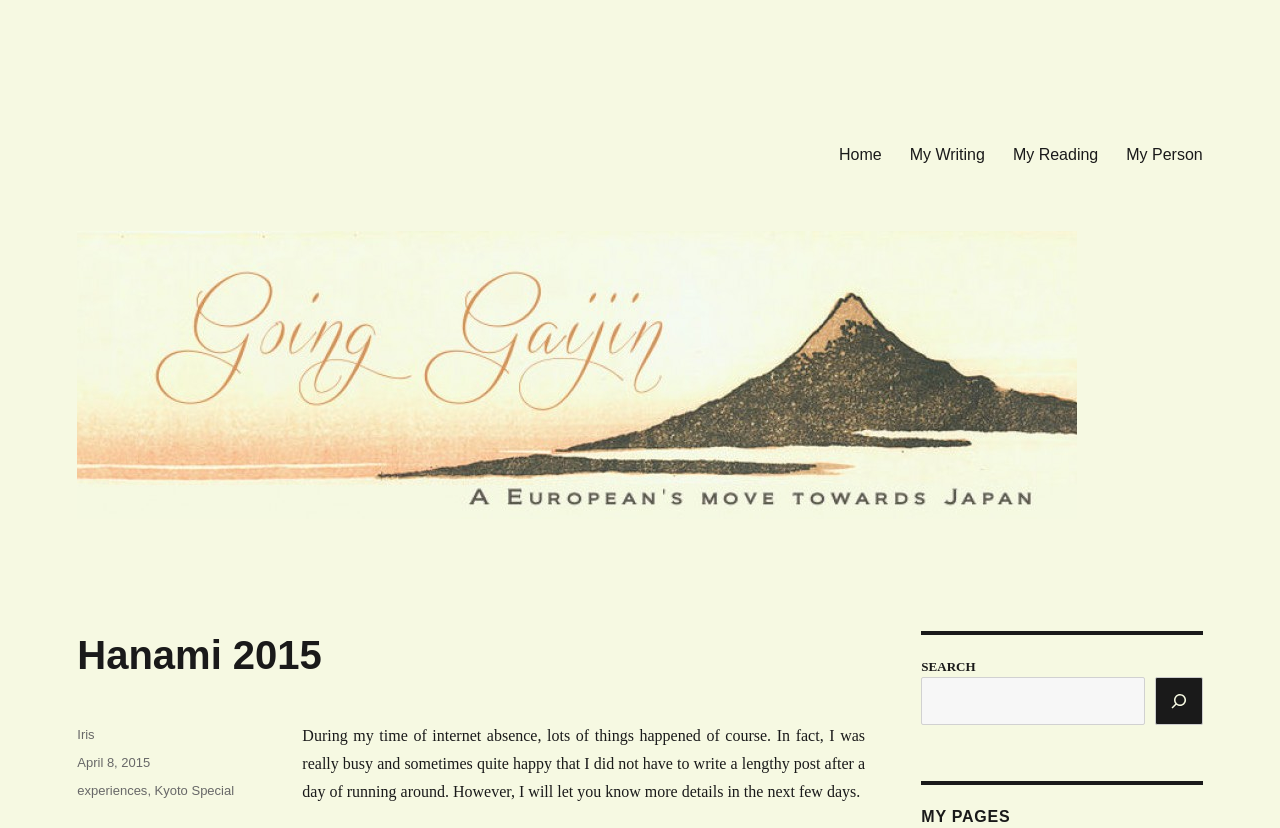What is the purpose of the search box?
Please provide a comprehensive and detailed answer to the question.

I inferred the answer by looking at the search box element, which has a label 'SEARCH' and a button 'Search', indicating that it is used to search the website for specific content.